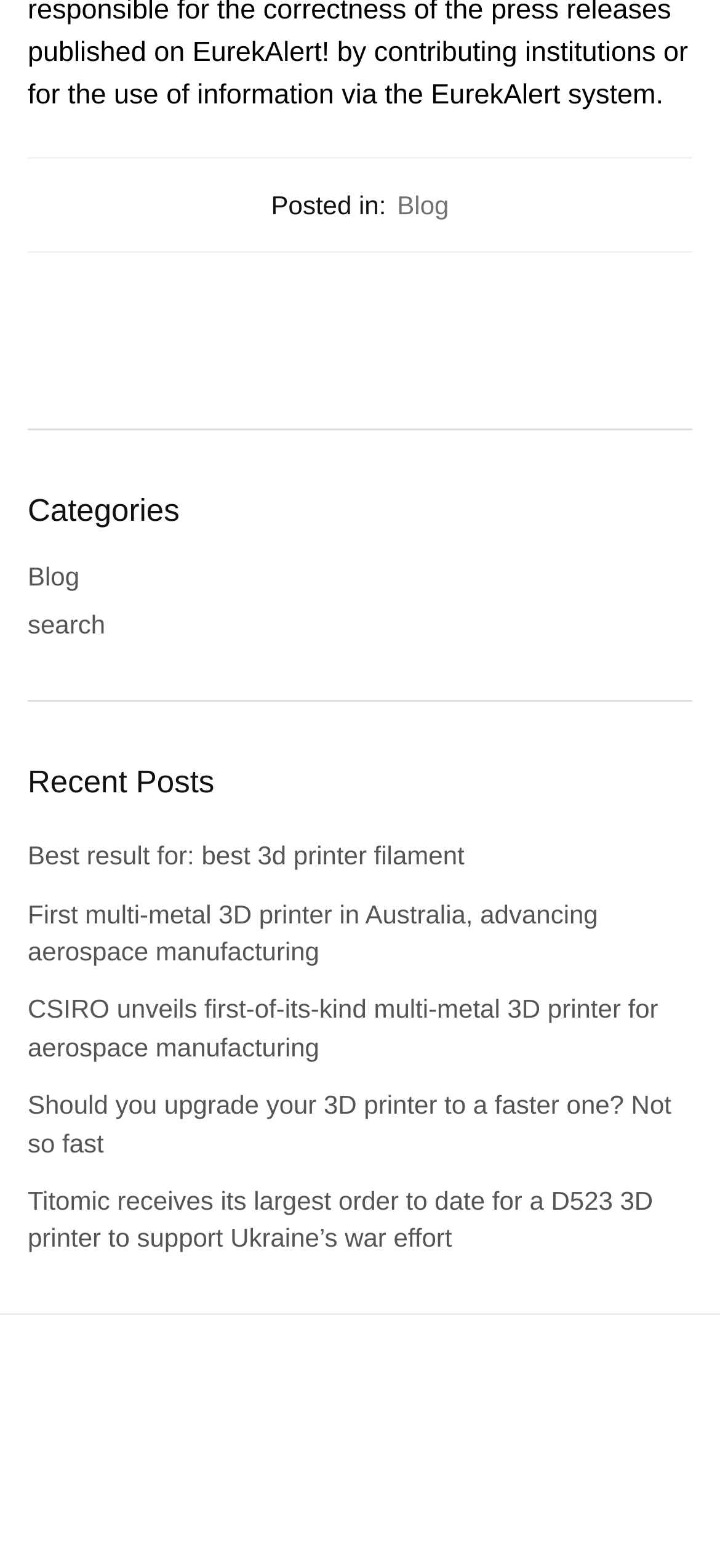How many links are there in the 'Categories' section?
Please answer the question with as much detail as possible using the screenshot.

The 'Categories' section contains two links, which are 'Blog' and 'Search'. These links can be identified by their OCR text and bounding box coordinates.